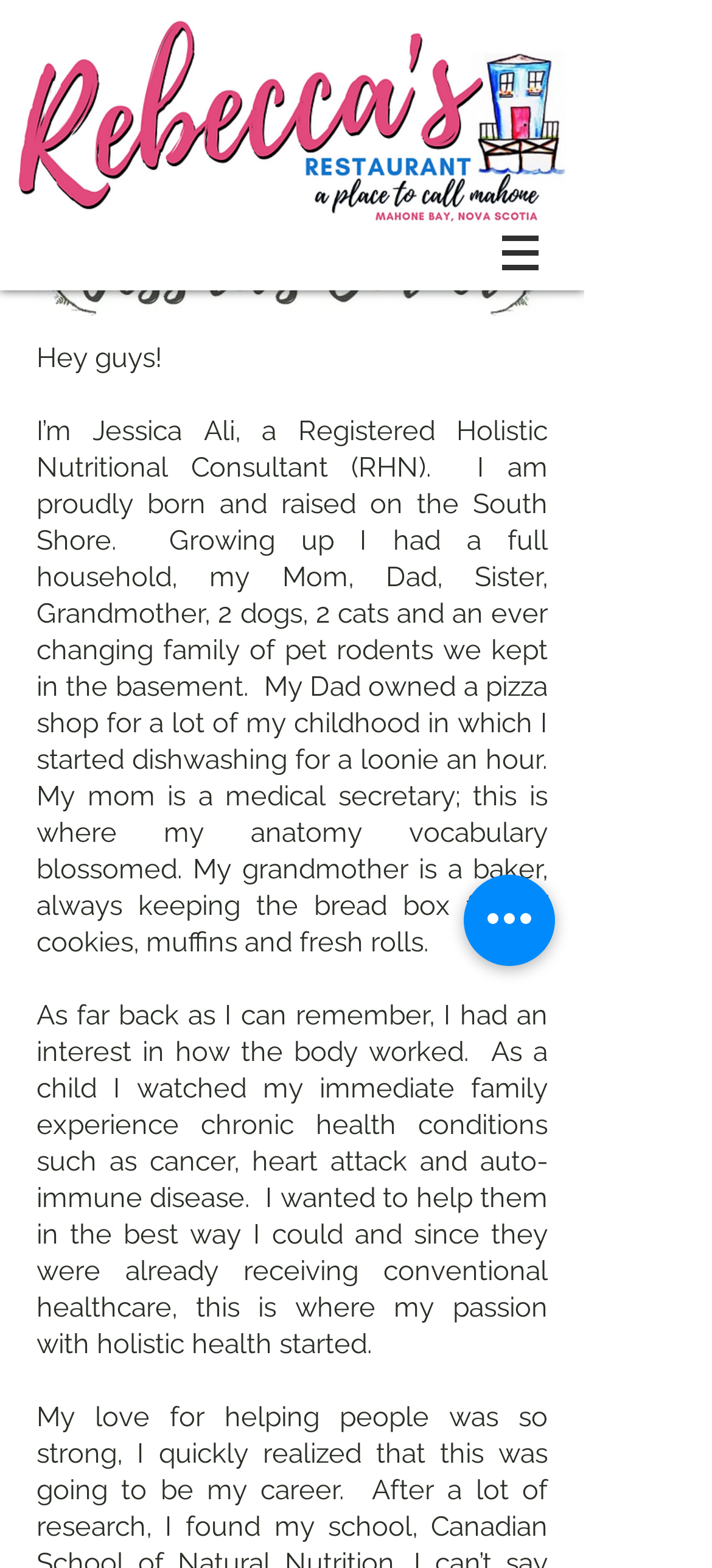Use a single word or phrase to respond to the question:
What is the type of shop Jessica's dad owned?

Pizza shop